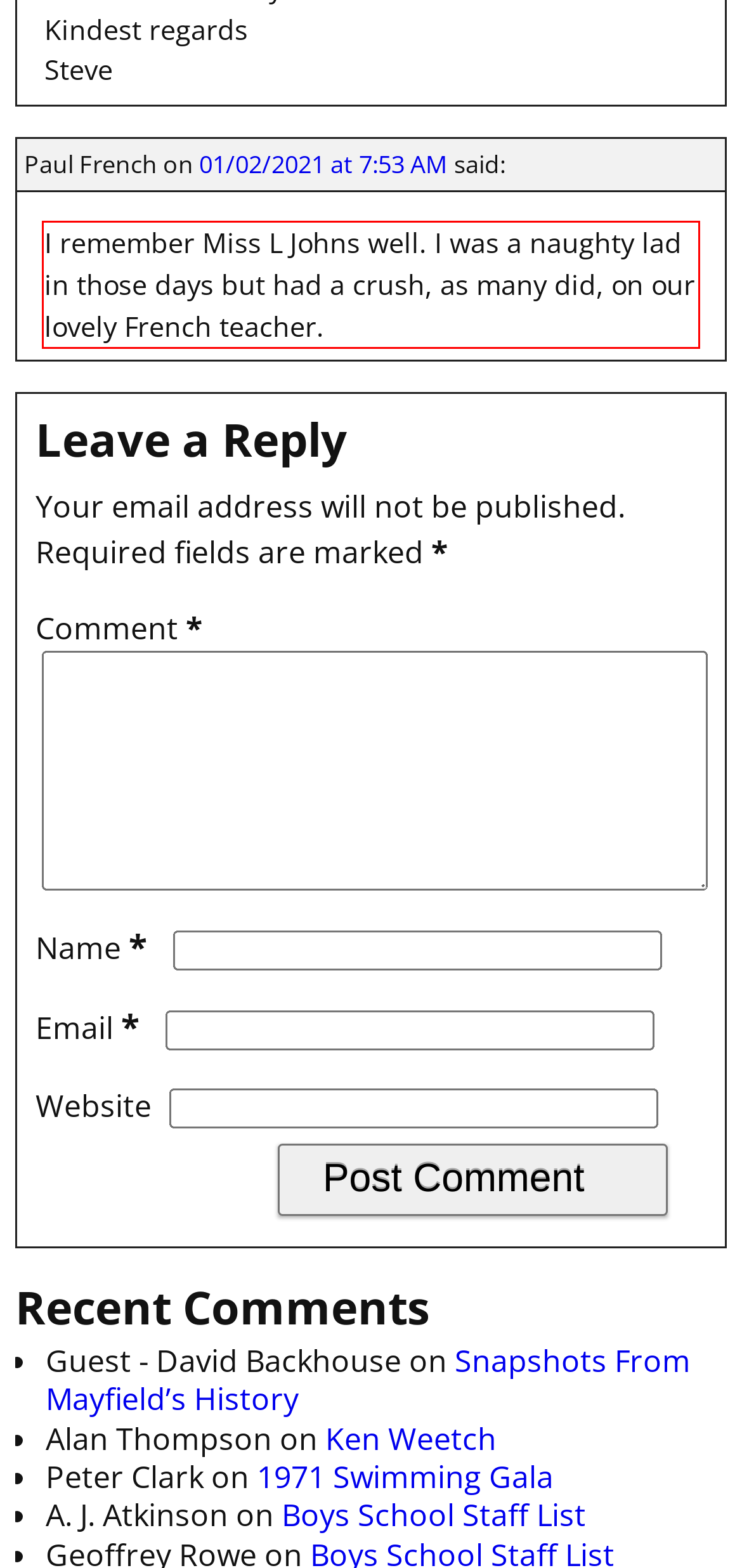Analyze the webpage screenshot and use OCR to recognize the text content in the red bounding box.

I remember Miss L Johns well. I was a naughty lad in those days but had a crush, as many did, on our lovely French teacher.